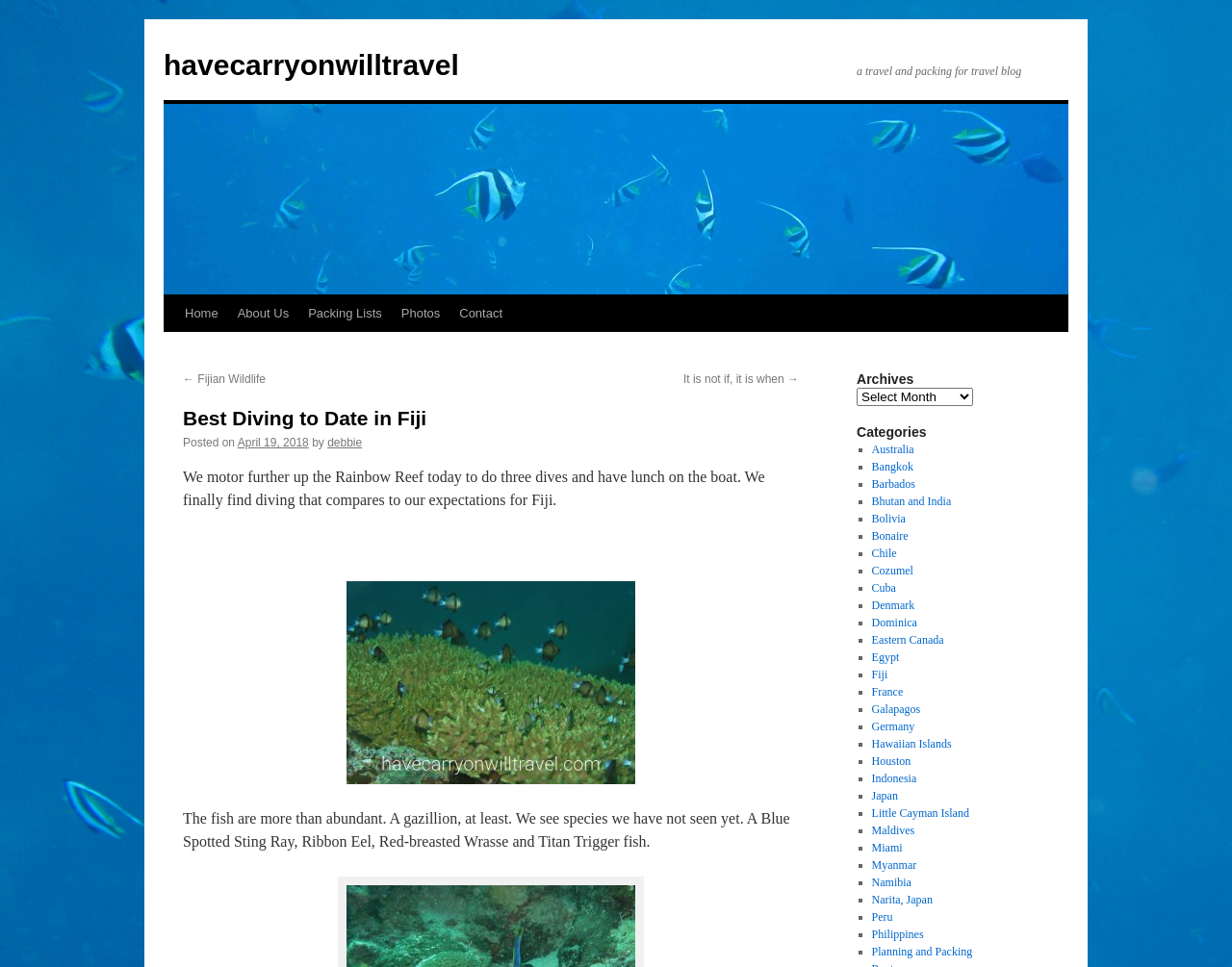Point out the bounding box coordinates of the section to click in order to follow this instruction: "View the 'Paradise, Taveuni' image".

[0.281, 0.601, 0.516, 0.811]